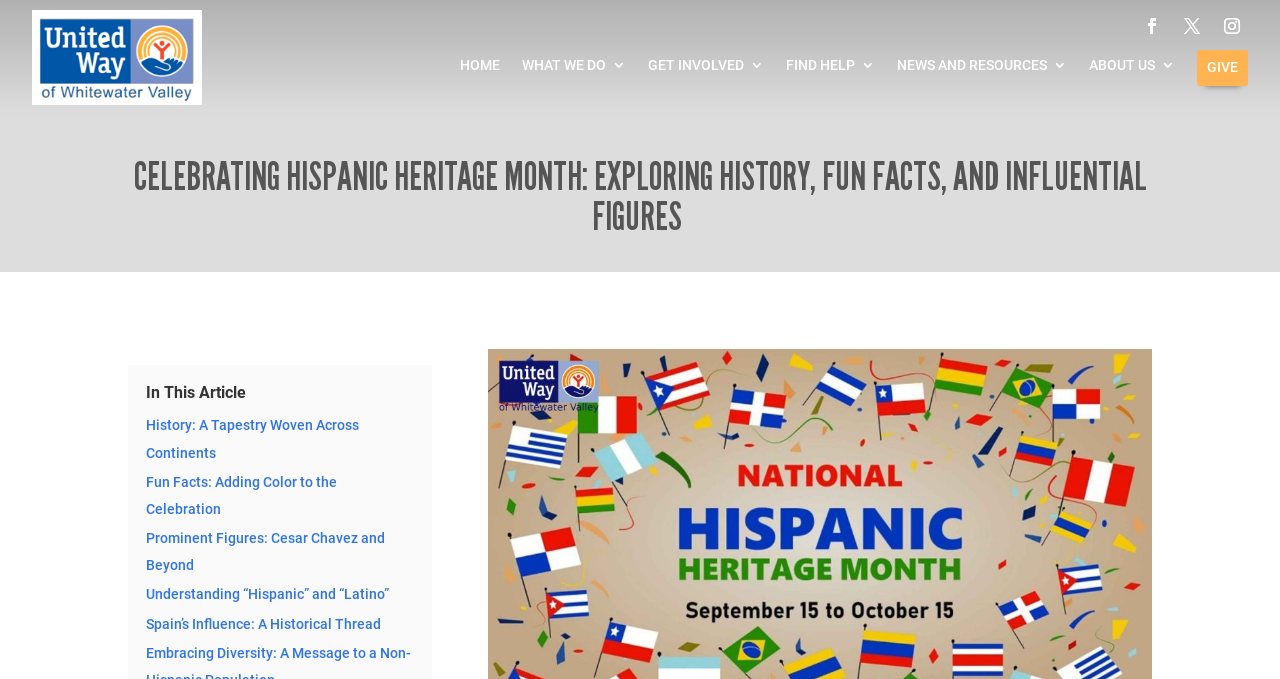Answer this question in one word or a short phrase: What is the name of the organization celebrating Hispanic Heritage Month?

United Way of Whitewater Valley